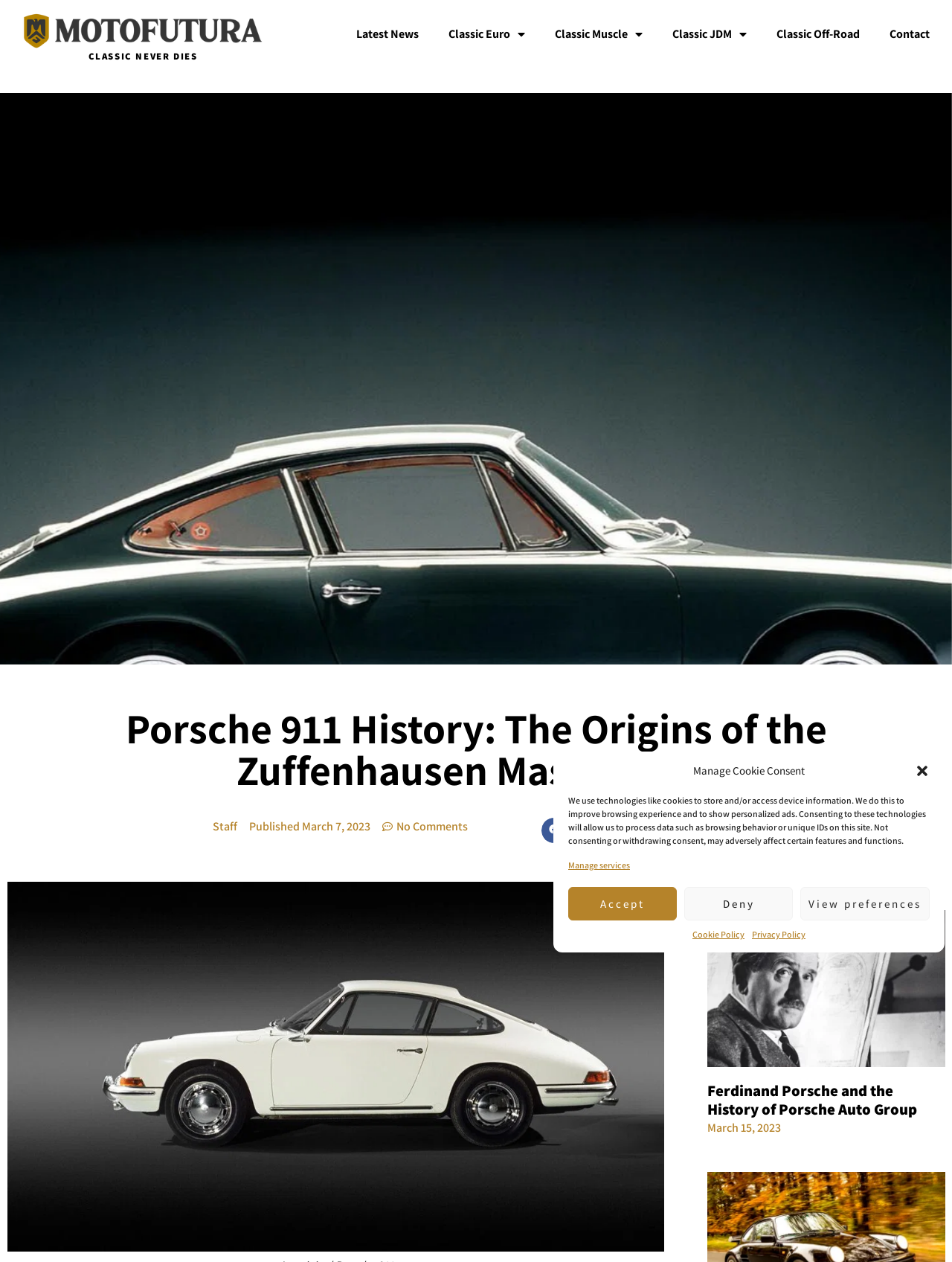How many related articles are shown?
Offer a detailed and exhaustive answer to the question.

There is one related article shown at the bottom of the page, titled 'Ferdinand Porsche and the History of Porsche Auto Group'.